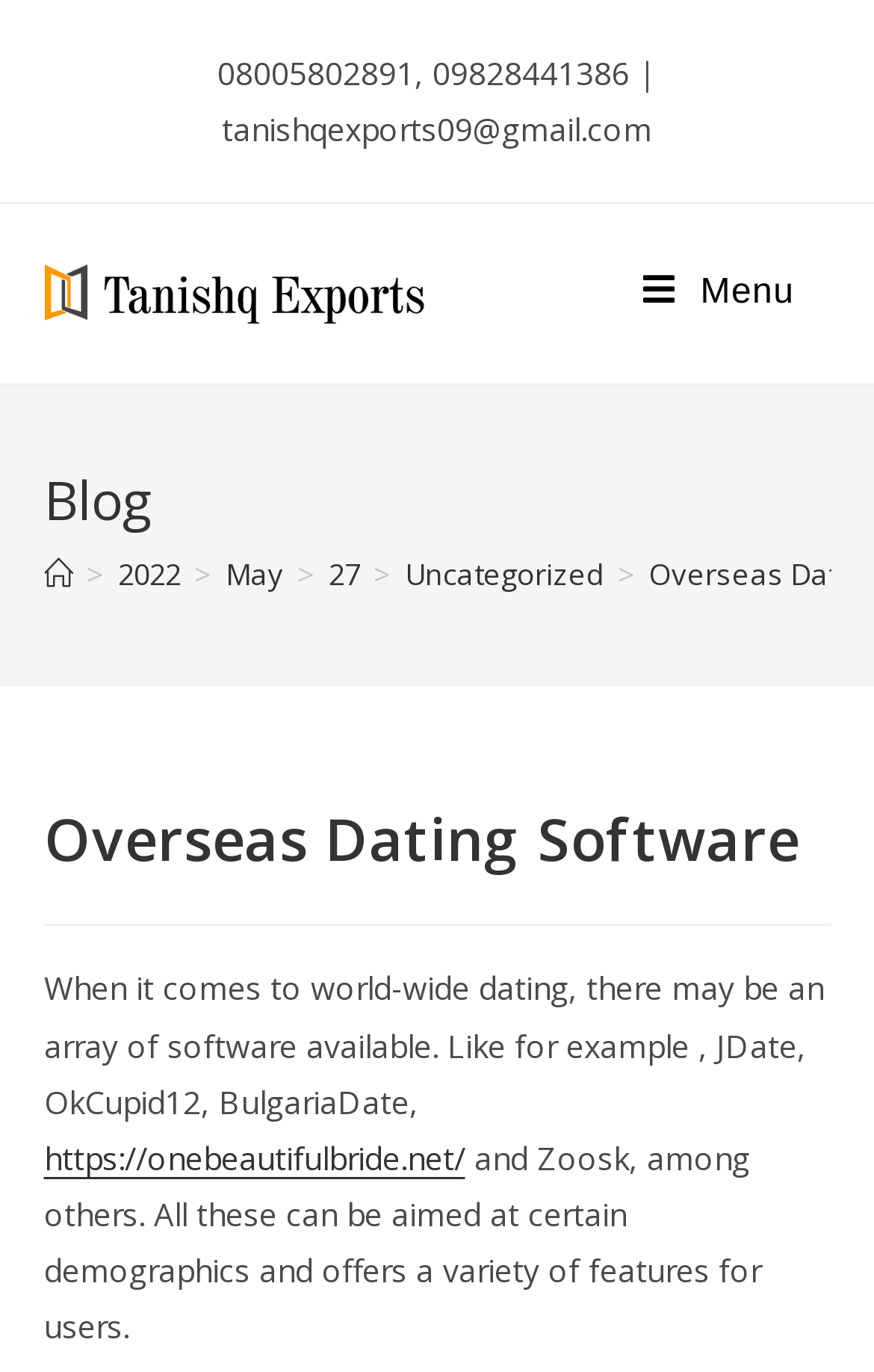Find and provide the bounding box coordinates for the UI element described with: "Menu Close".

[0.736, 0.149, 0.909, 0.28]